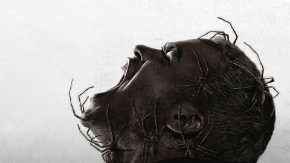Respond with a single word or phrase for the following question: 
What is crawling over the man's skin?

Ominous spiders